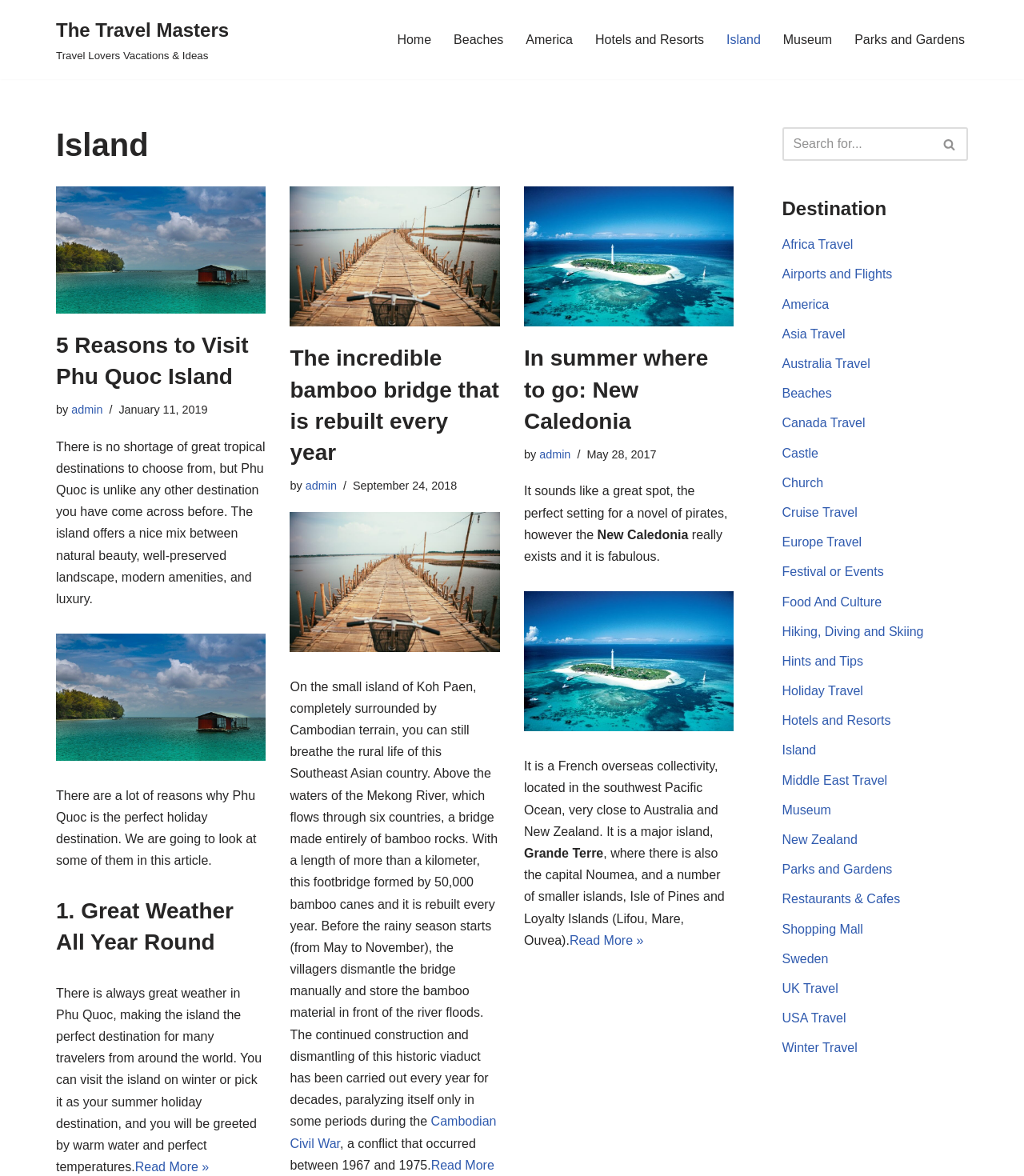Find and specify the bounding box coordinates that correspond to the clickable region for the instruction: "Click on the 'Home' link".

[0.388, 0.025, 0.421, 0.043]